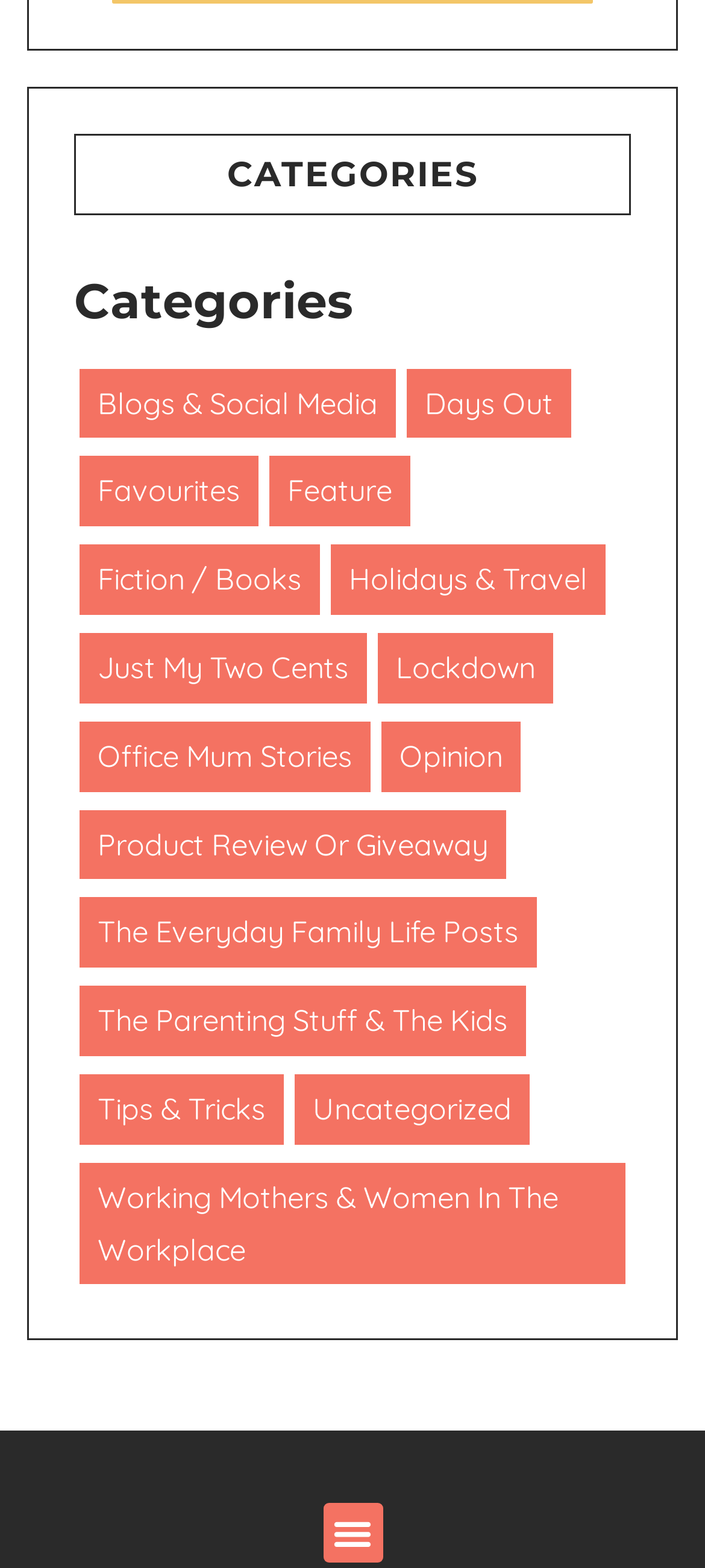Can you find the bounding box coordinates for the element that needs to be clicked to execute this instruction: "View the 'The Everyday Family Life Posts' category"? The coordinates should be given as four float numbers between 0 and 1, i.e., [left, top, right, bottom].

[0.113, 0.573, 0.762, 0.617]